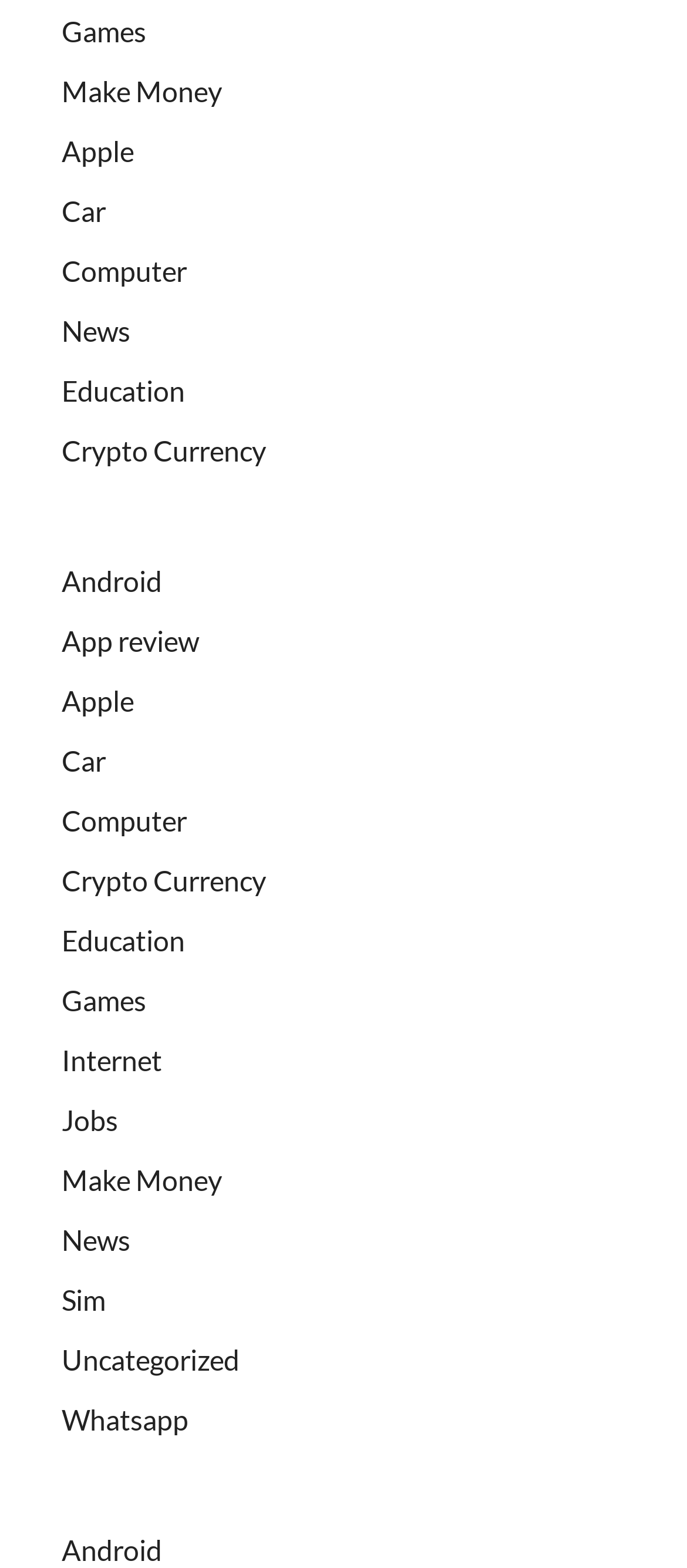Are there any duplicate categories?
Please use the image to provide a one-word or short phrase answer.

Yes